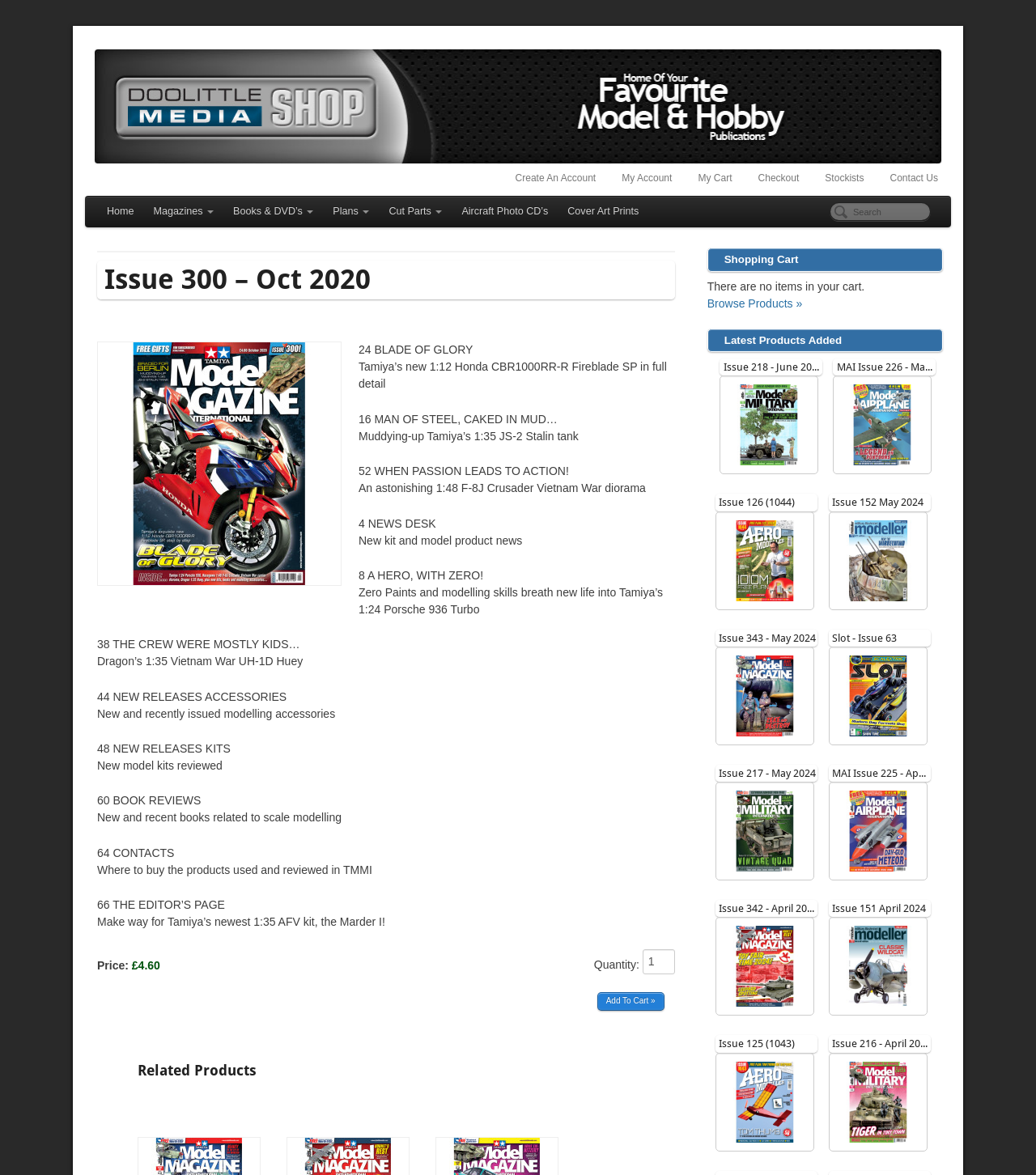What is the title or heading displayed on the webpage?

Issue 300 – Oct 2020